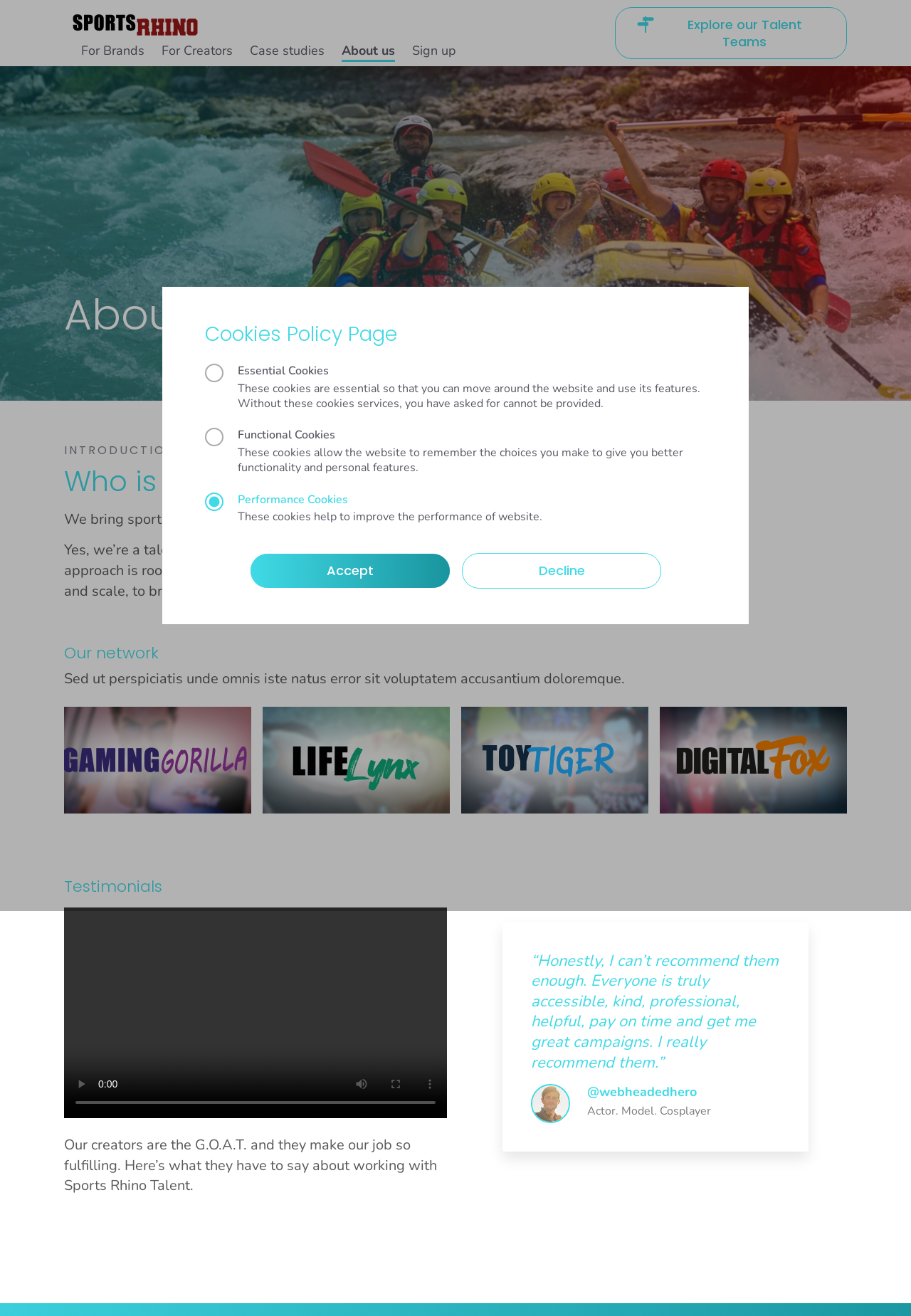How many testimonials are displayed on the webpage?
Can you give a detailed and elaborate answer to the question?

By inspecting the webpage content, I found a single testimonial quote from a creator, along with their name and profession, which suggests that only one testimonial is displayed on the webpage.